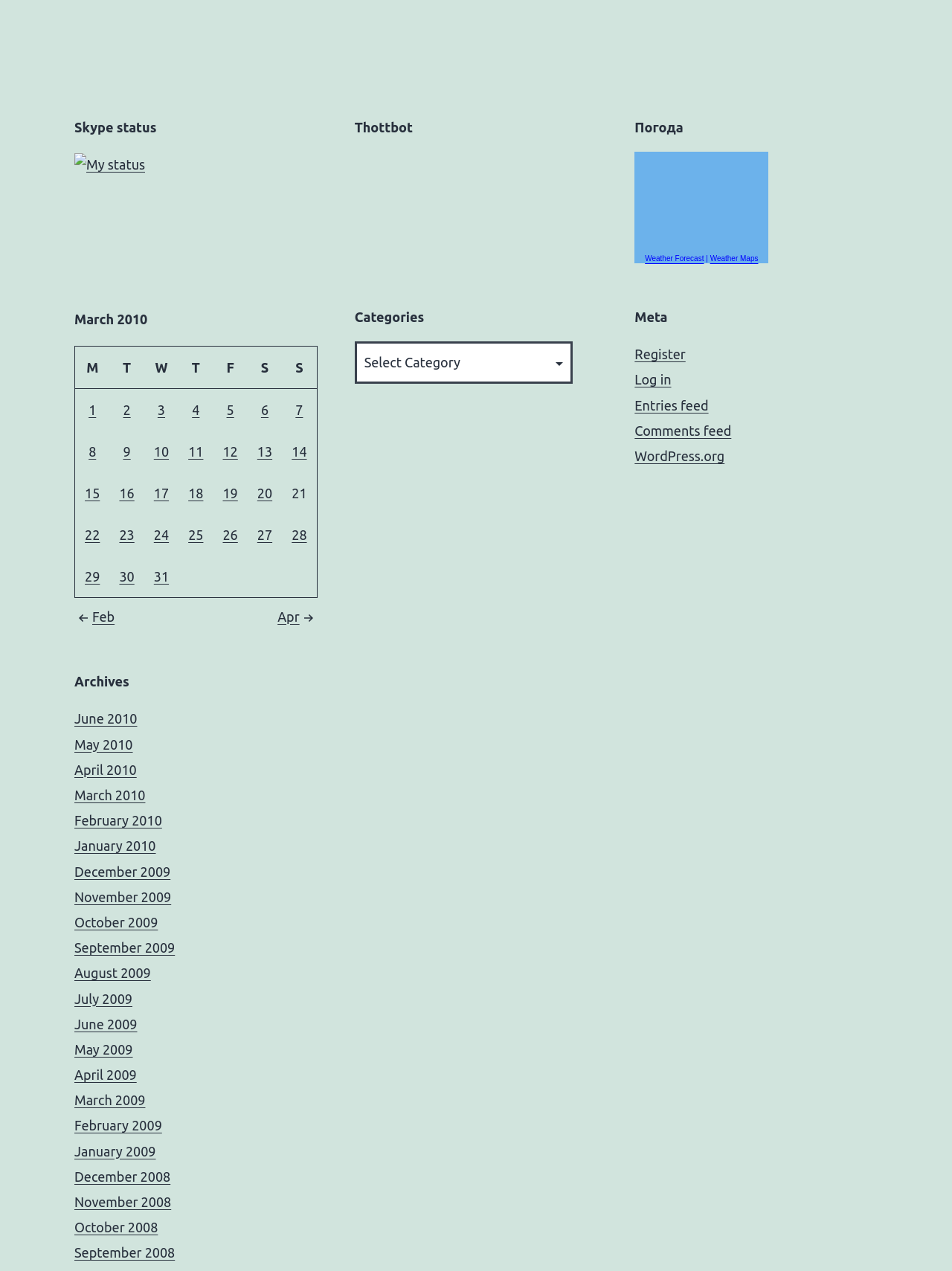Find the bounding box coordinates of the element I should click to carry out the following instruction: "Check Thottbot".

[0.372, 0.093, 0.628, 0.108]